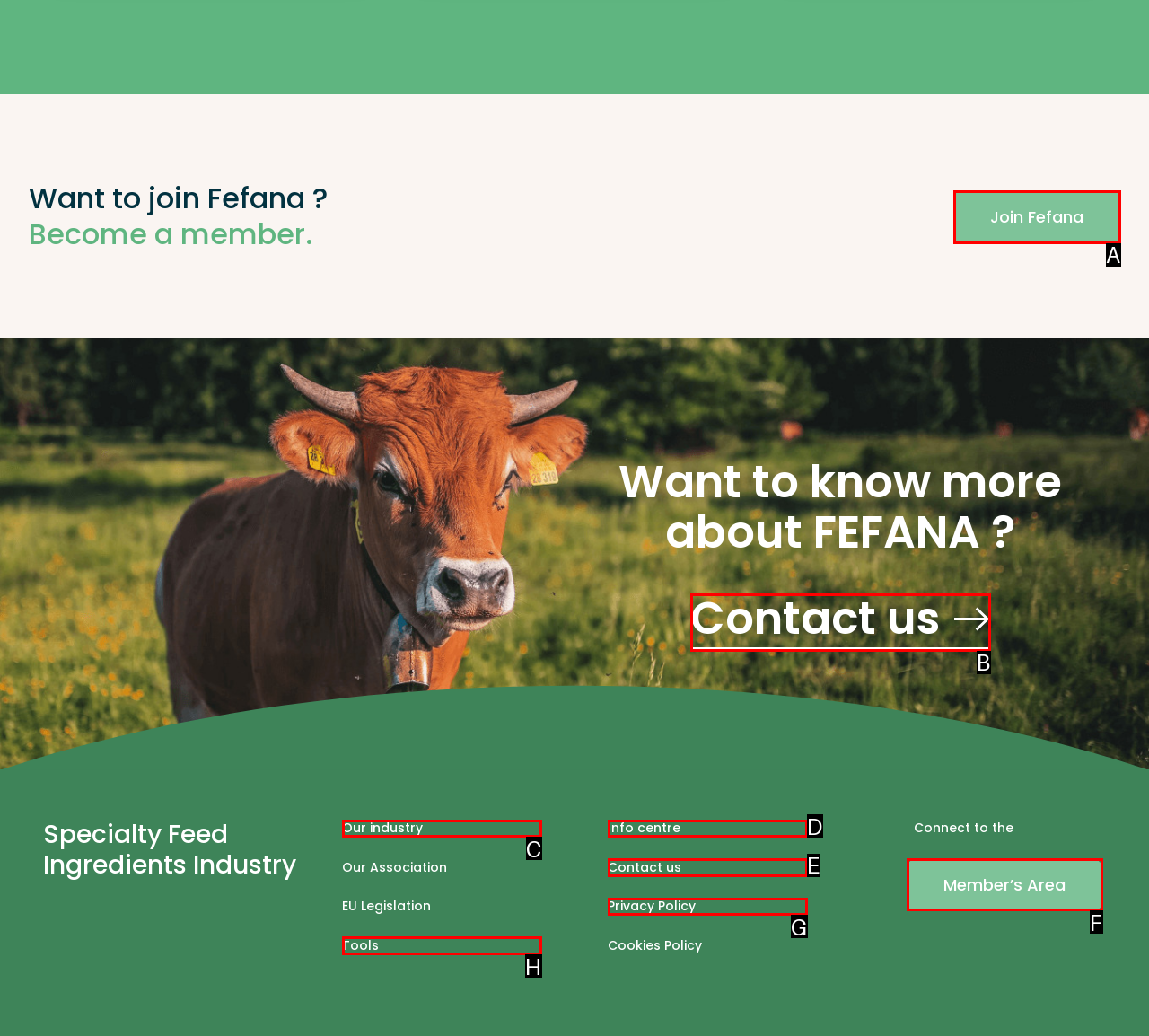To complete the instruction: Click on 'Join Fefana', which HTML element should be clicked?
Respond with the option's letter from the provided choices.

A